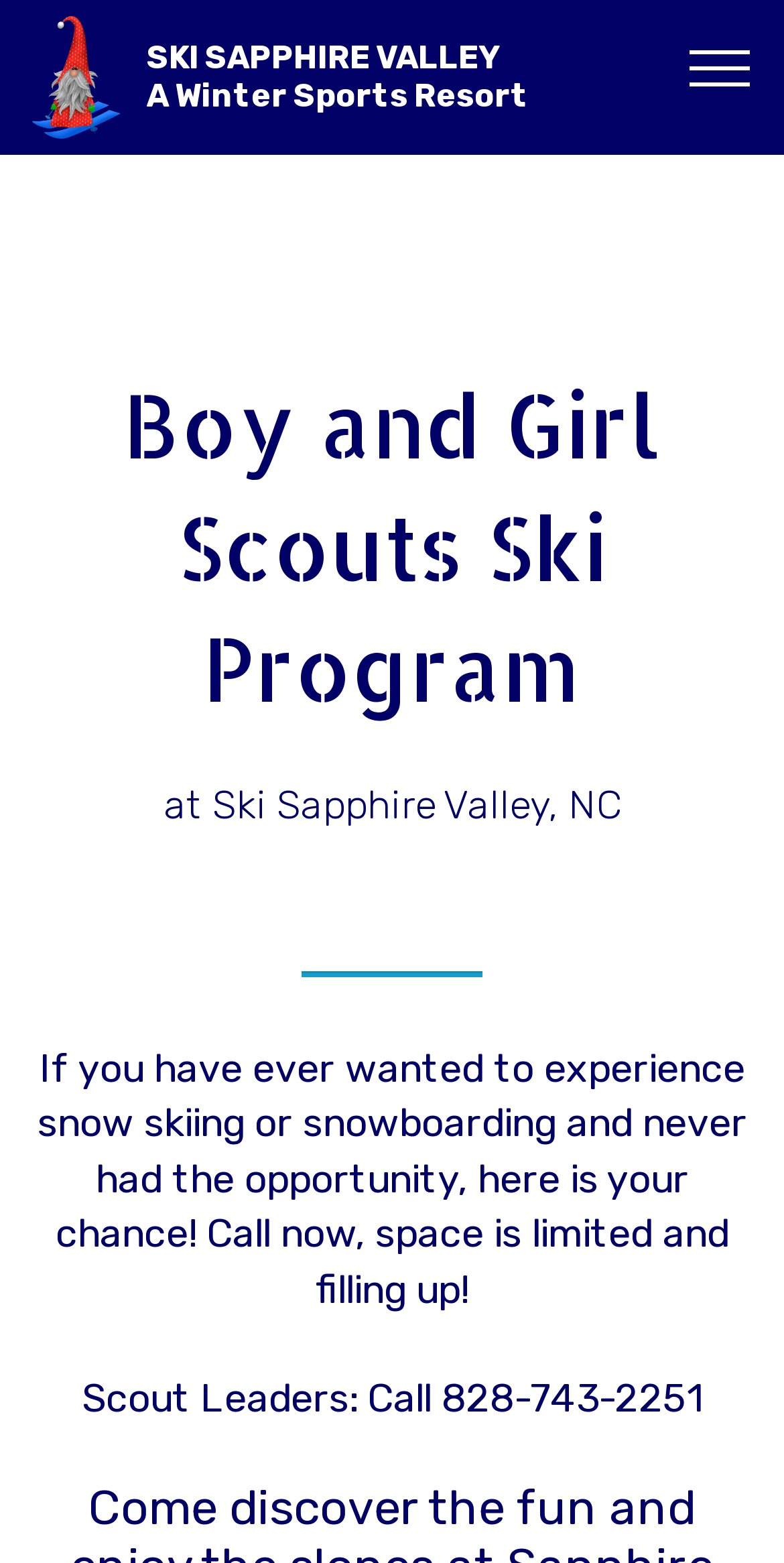What is the phone number for Scout Leaders?
Using the details from the image, give an elaborate explanation to answer the question.

I found the phone number by looking at the StaticText element that says 'Scout Leaders: Call 828-743-2251'.